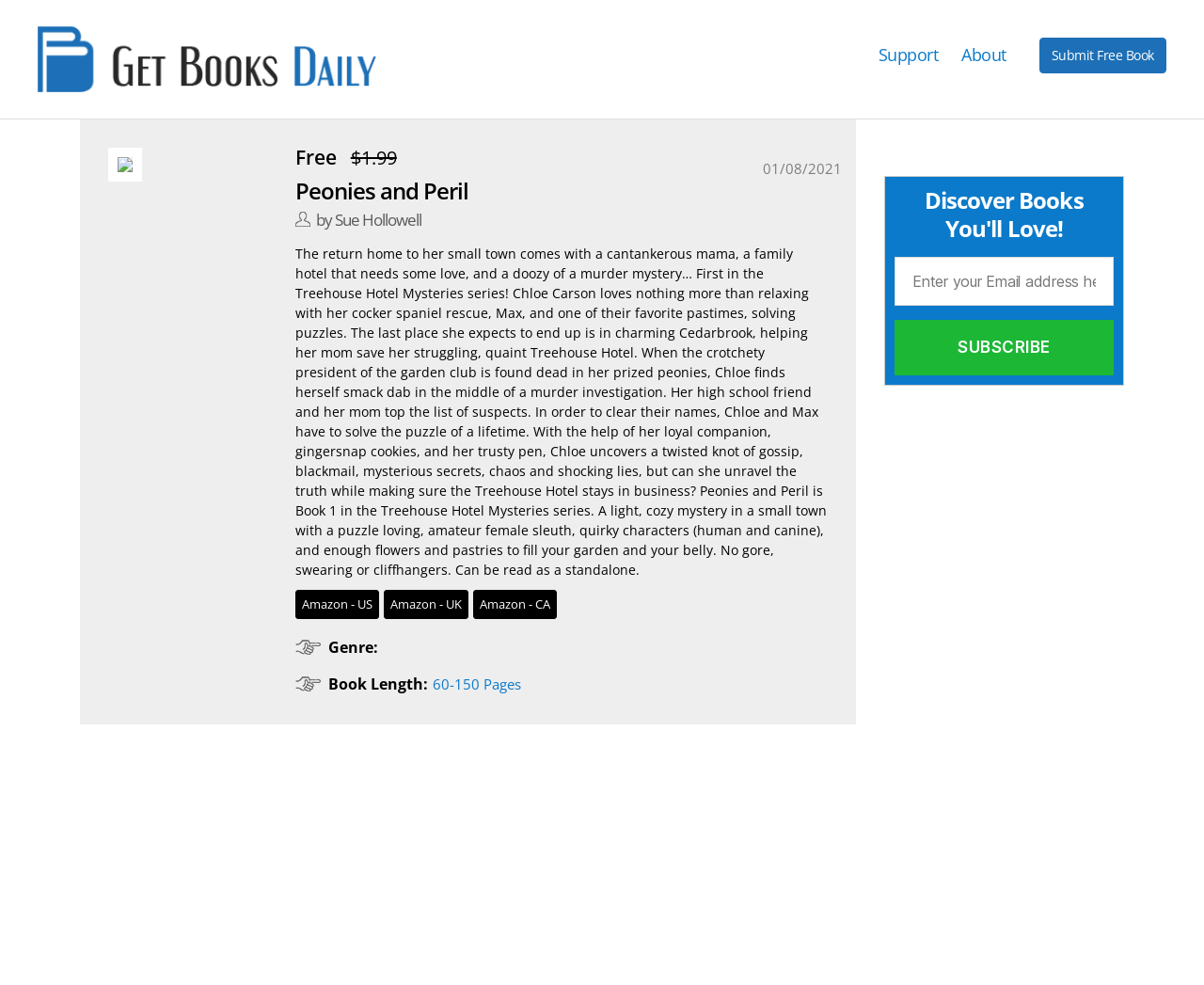Identify the bounding box for the element characterized by the following description: "About".

[0.799, 0.046, 0.836, 0.067]